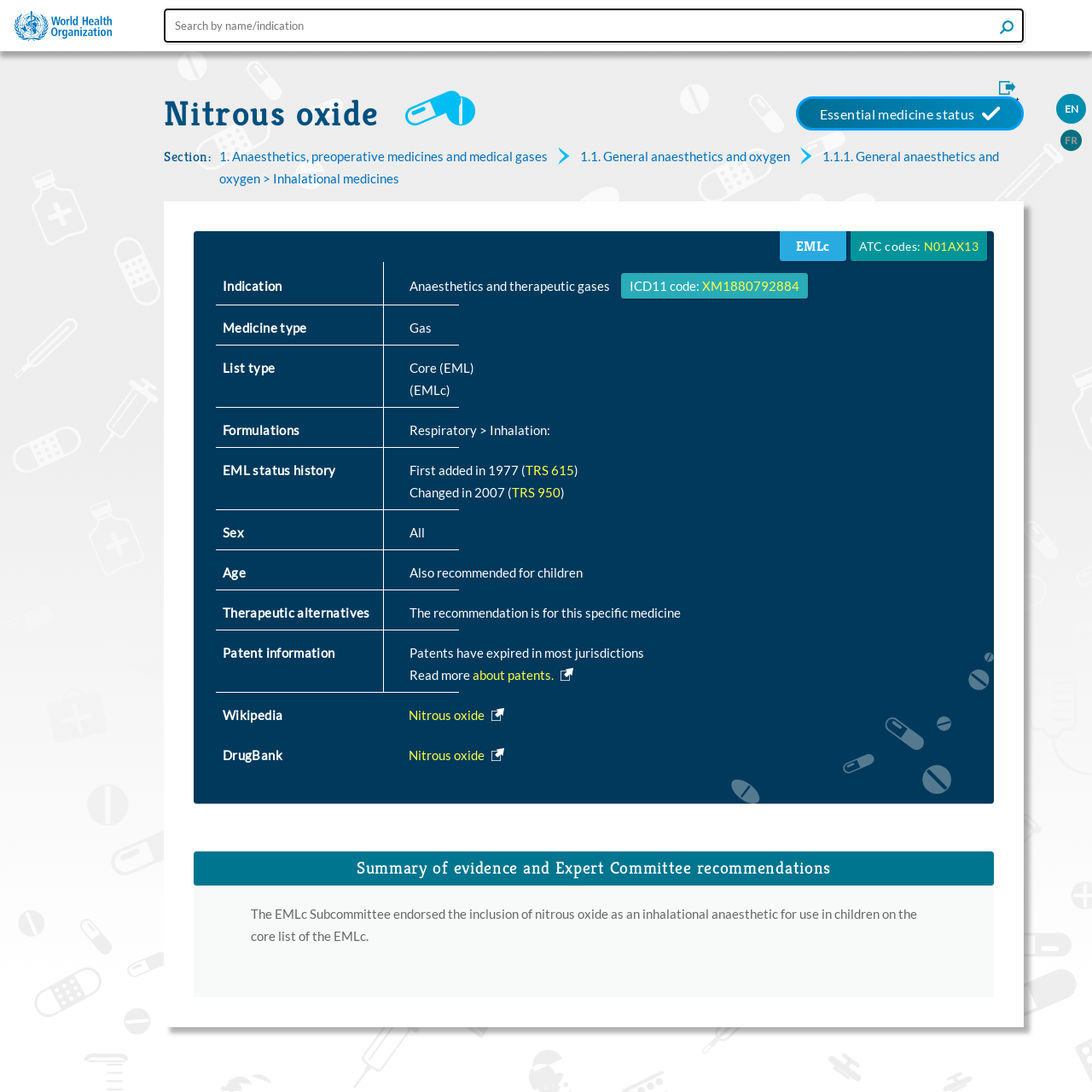Can you find the bounding box coordinates for the element to click on to achieve the instruction: "Click the export button"?

[0.91, 0.087, 0.934, 0.096]